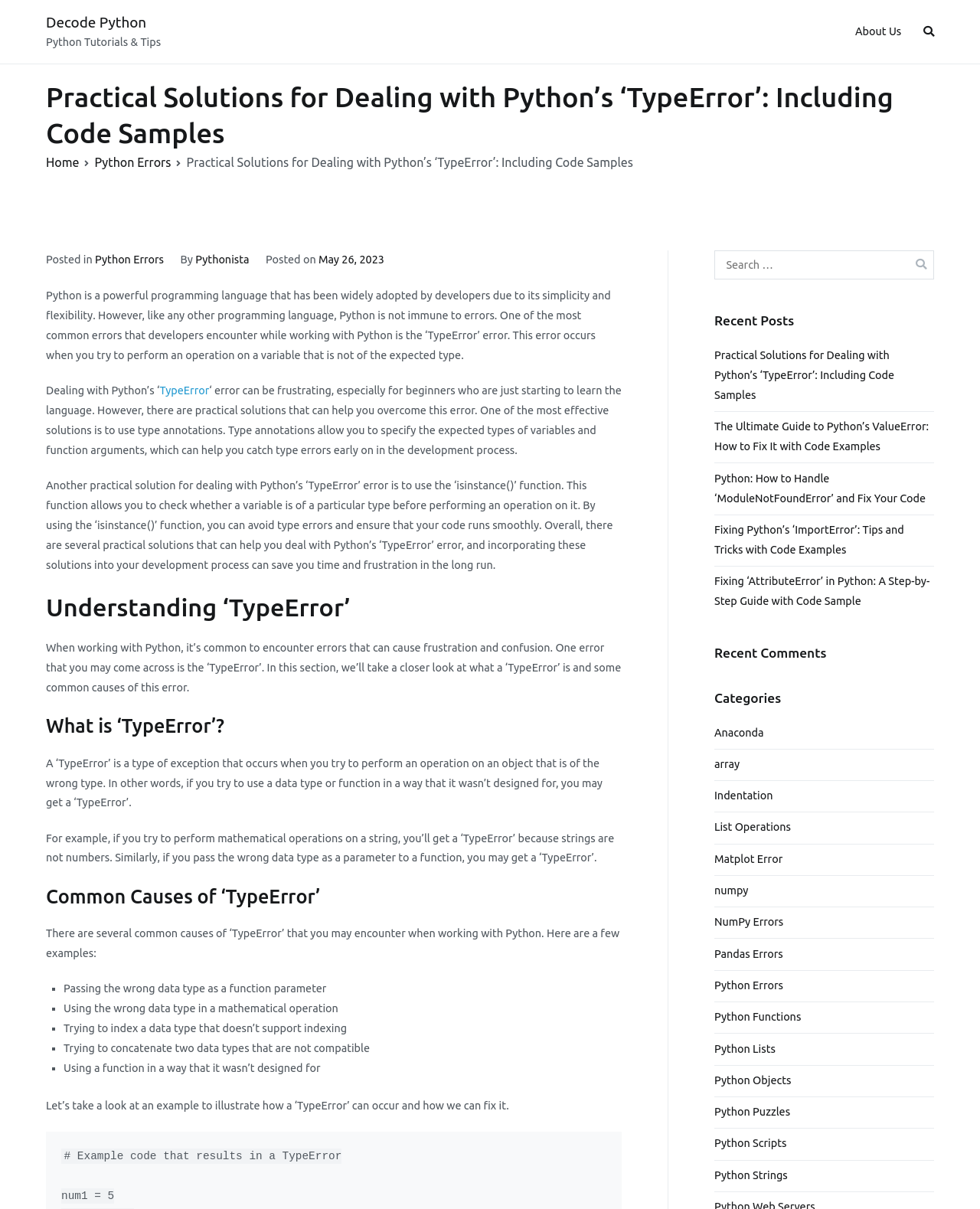Provide a thorough and detailed response to the question by examining the image: 
What is the date of the post?

The date of the post is mentioned as 'May 26, 2023' in the 'Posted on' section of the webpage.